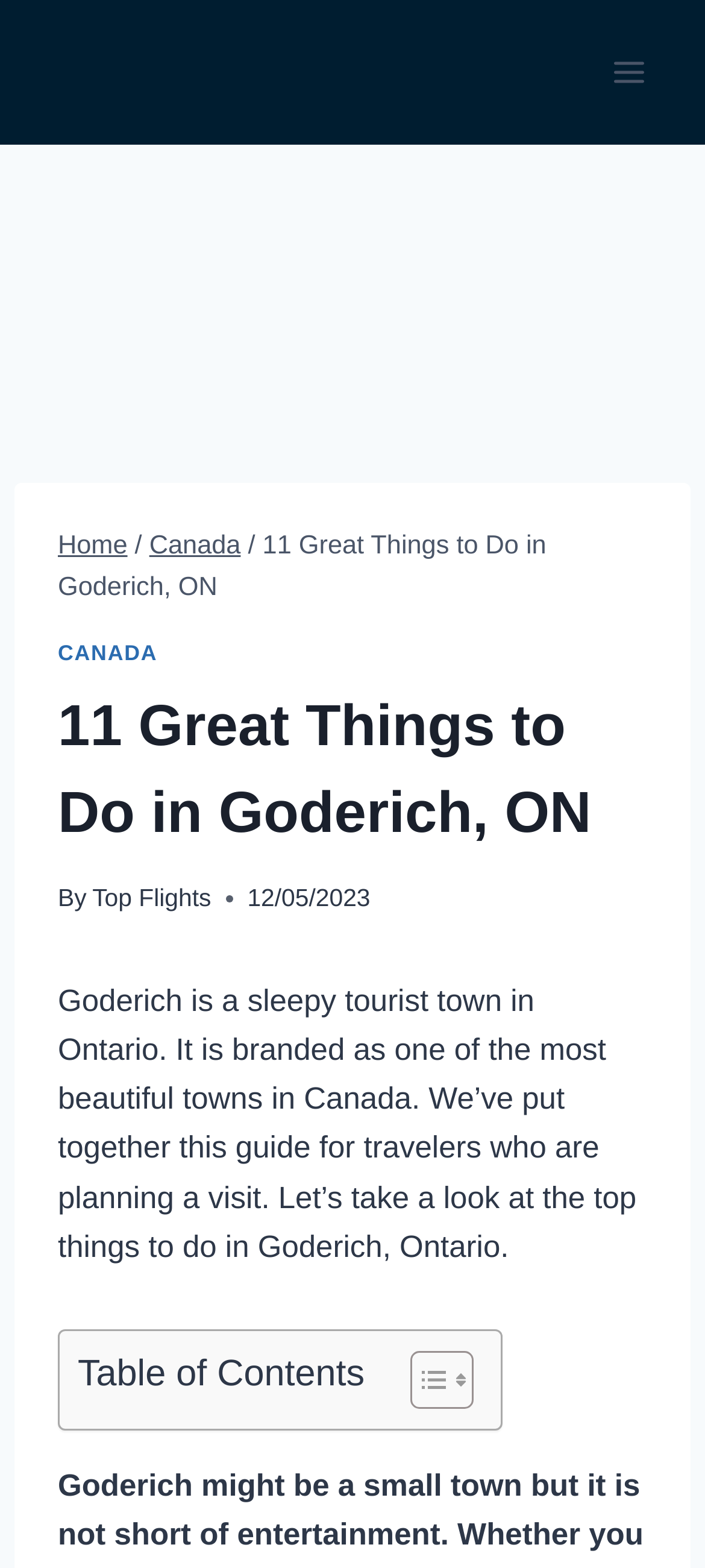Reply to the question with a brief word or phrase: How many great things to do are listed in Goderich?

11